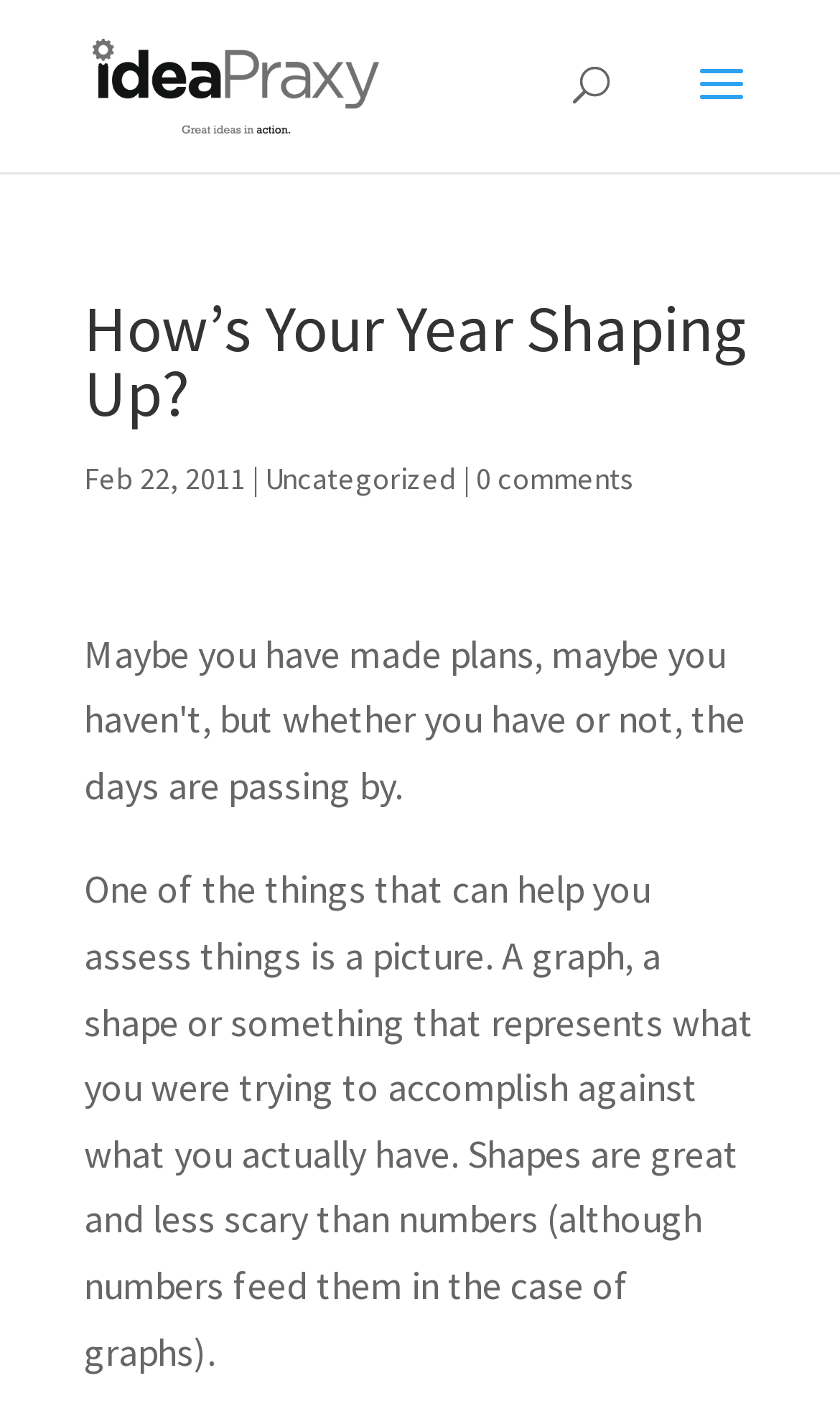What is the title or heading displayed on the webpage?

How’s Your Year Shaping Up?